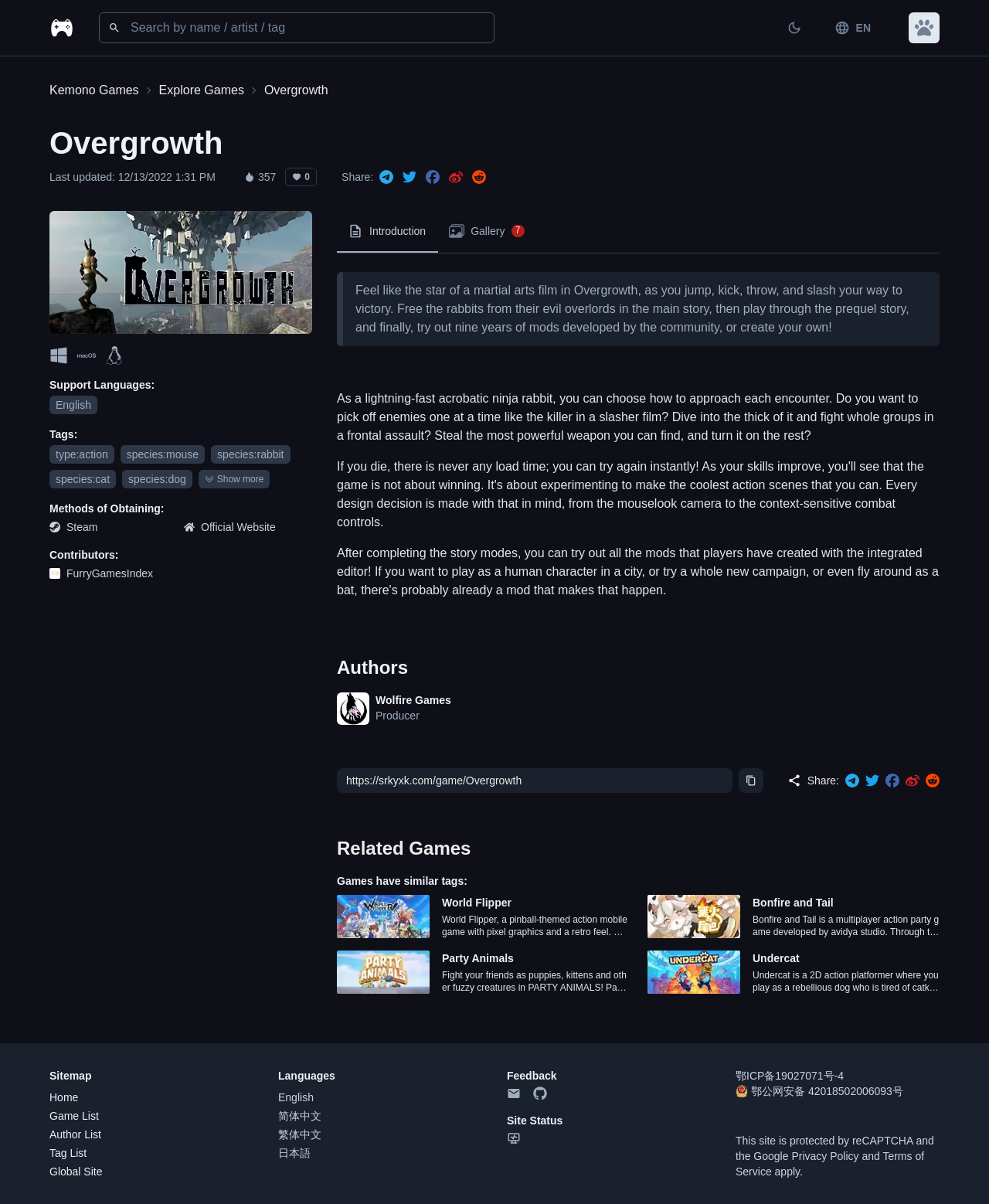Given the element description World Flipper, specify the bounding box coordinates of the corresponding UI element in the format (top-left x, top-left y, bottom-right x, bottom-right y). All values must be between 0 and 1.

[0.447, 0.743, 0.636, 0.756]